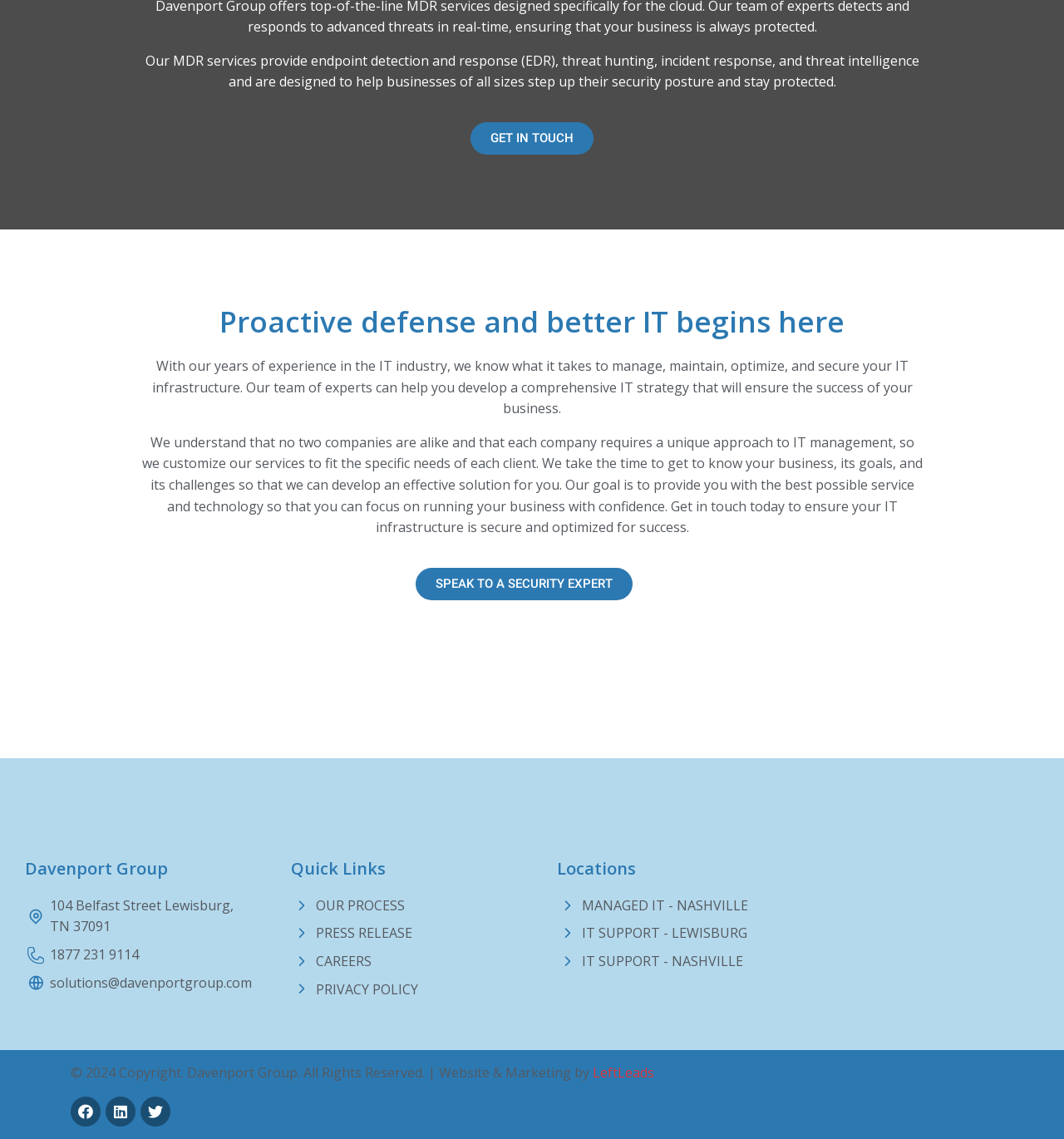Please locate the bounding box coordinates of the element that should be clicked to complete the given instruction: "go to home page".

None